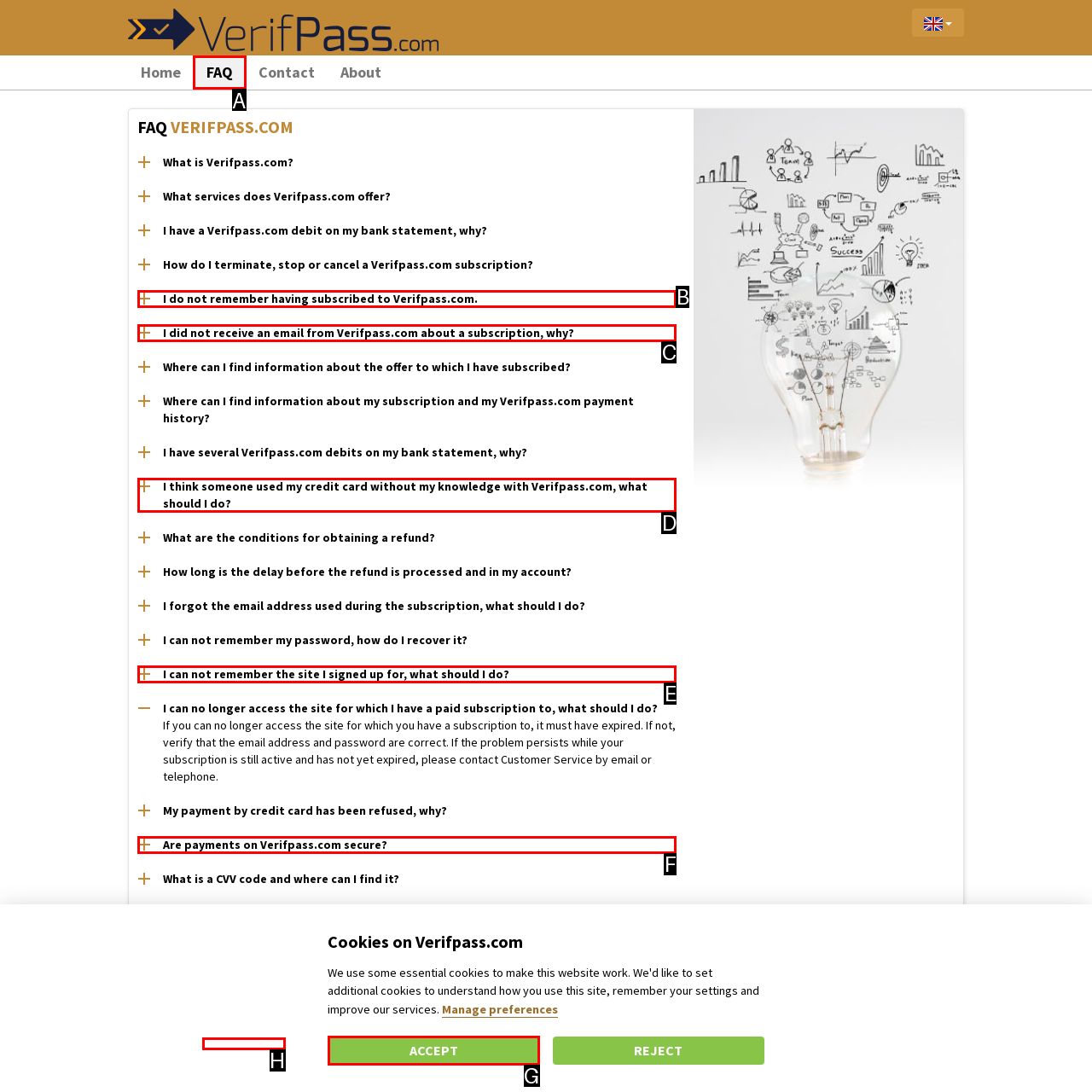Point out the UI element to be clicked for this instruction: Click the FAQ link. Provide the answer as the letter of the chosen element.

A